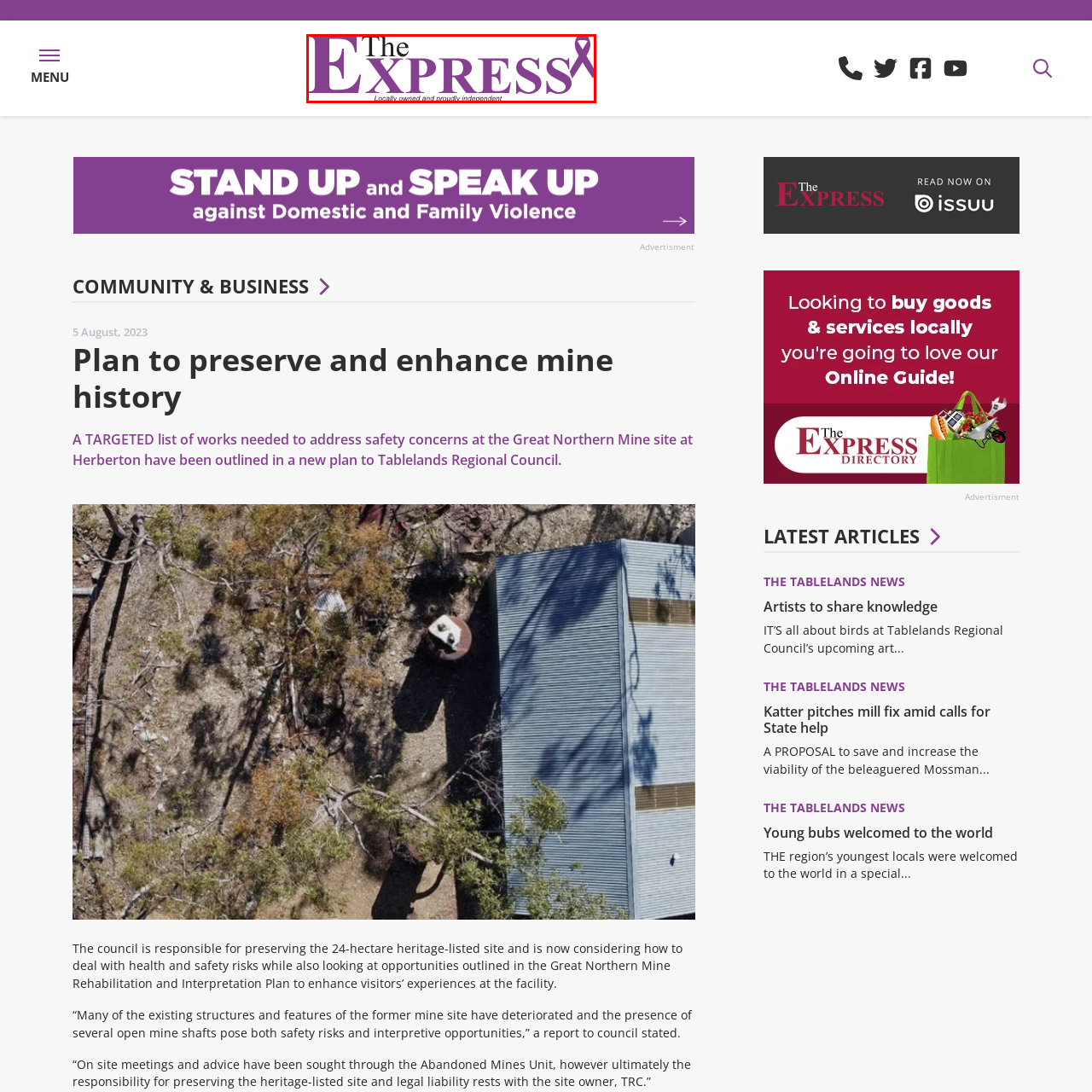Focus on the area highlighted by the red bounding box and give a thorough response to the following question, drawing from the image: What regions does 'The Express' serve?

According to the caption, 'The Express' is committed to delivering local news and community-focused content to the residents of Mareeba, Atherton, Cooktown, Kuranda, the Tablelands, and the Far North regions, which suggests that these are the regions it serves.